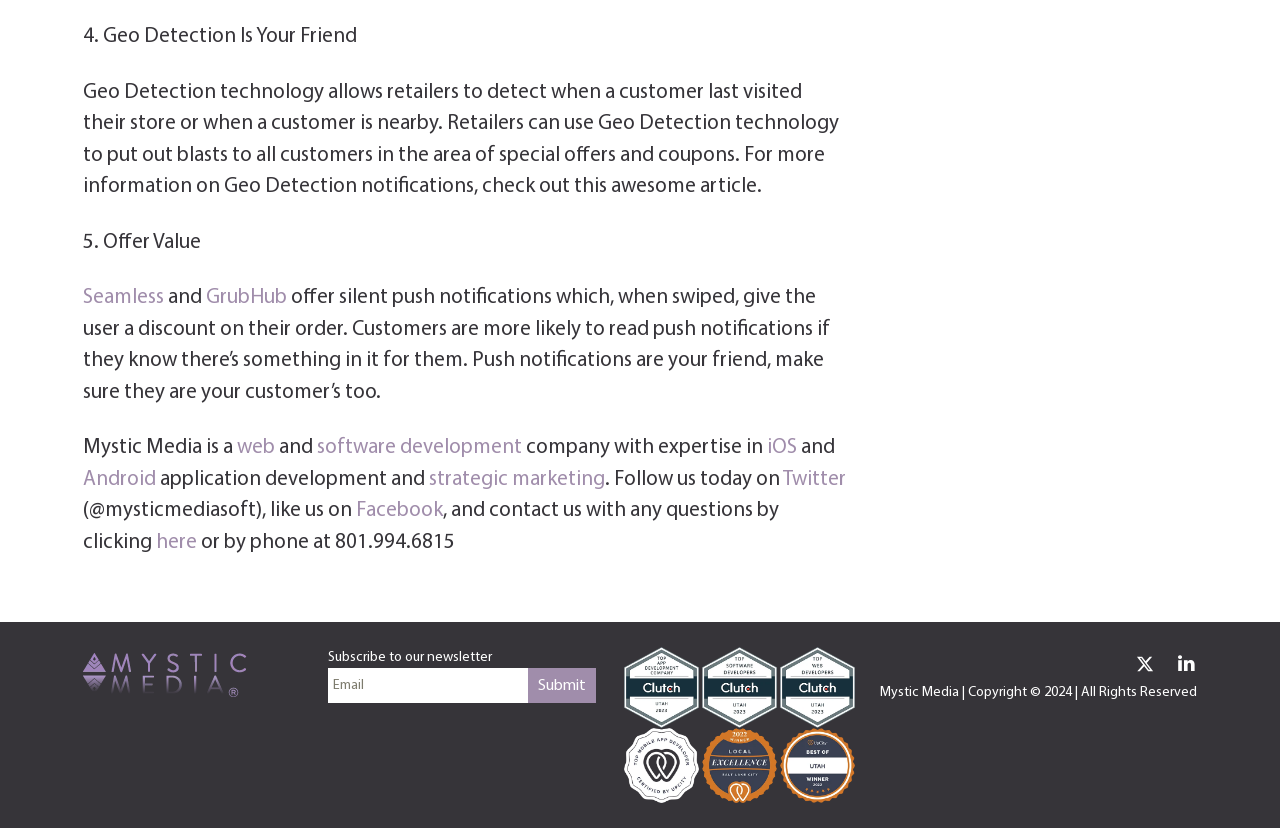Pinpoint the bounding box coordinates of the area that must be clicked to complete this instruction: "Enter email address".

[0.256, 0.807, 0.412, 0.849]